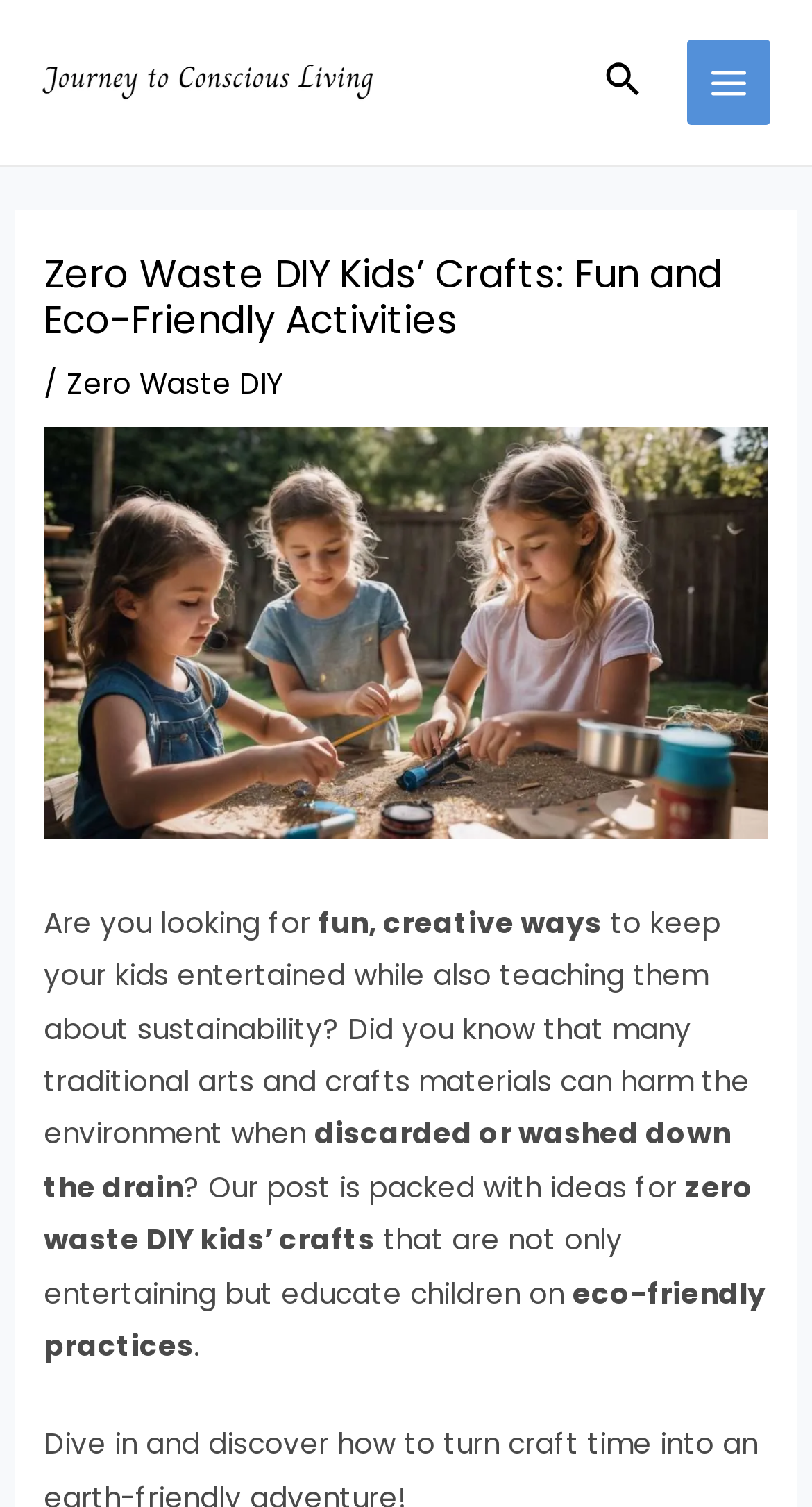Determine the bounding box coordinates for the HTML element mentioned in the following description: "alt="Journey to Conscious Living"". The coordinates should be a list of four floats ranging from 0 to 1, represented as [left, top, right, bottom].

[0.051, 0.04, 0.462, 0.067]